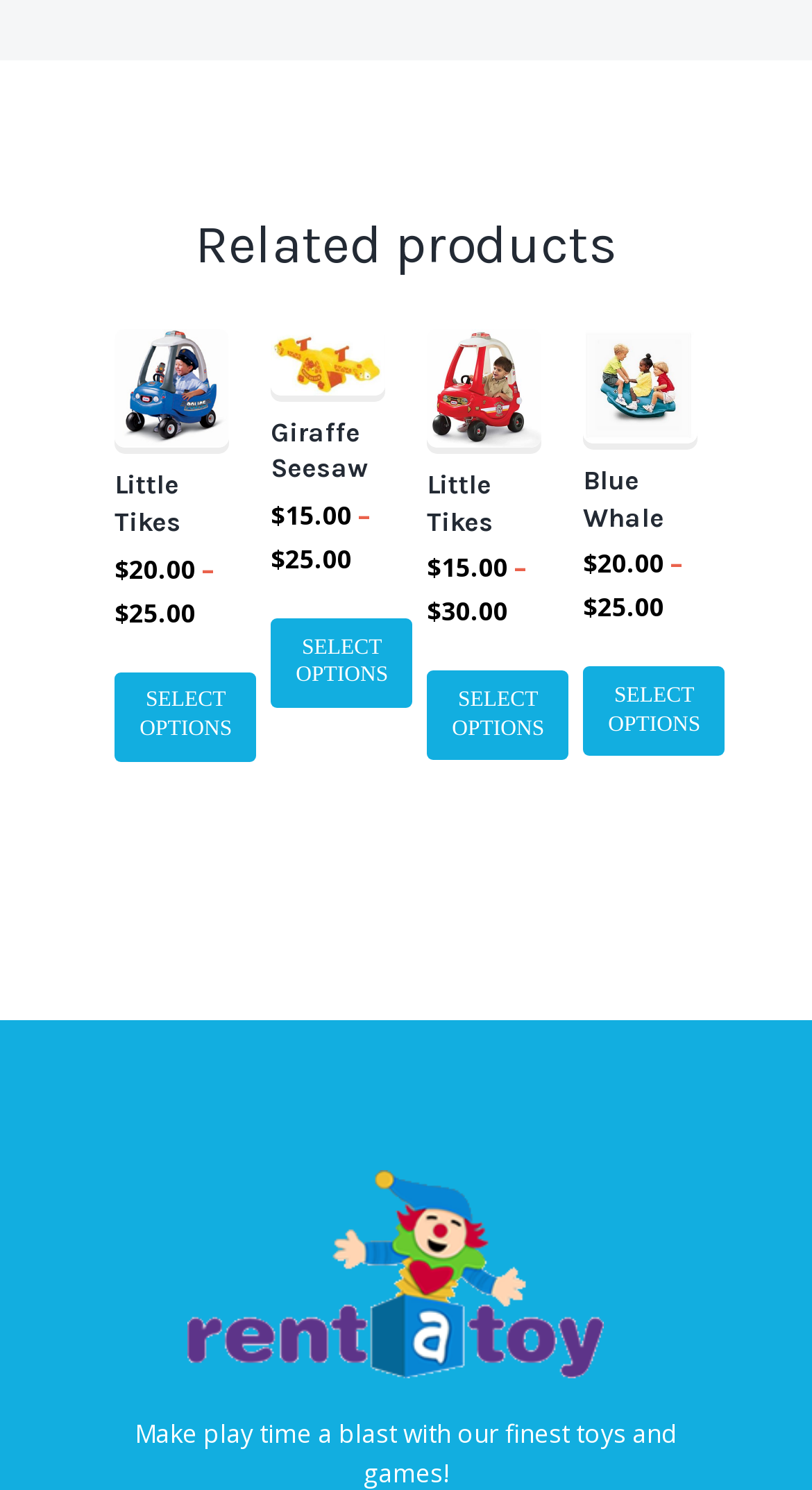Identify the bounding box coordinates for the region to click in order to carry out this instruction: "View product details of Little Tikes Ride and Rescue Coupe". Provide the coordinates using four float numbers between 0 and 1, formatted as [left, top, right, bottom].

[0.526, 0.313, 0.667, 0.358]